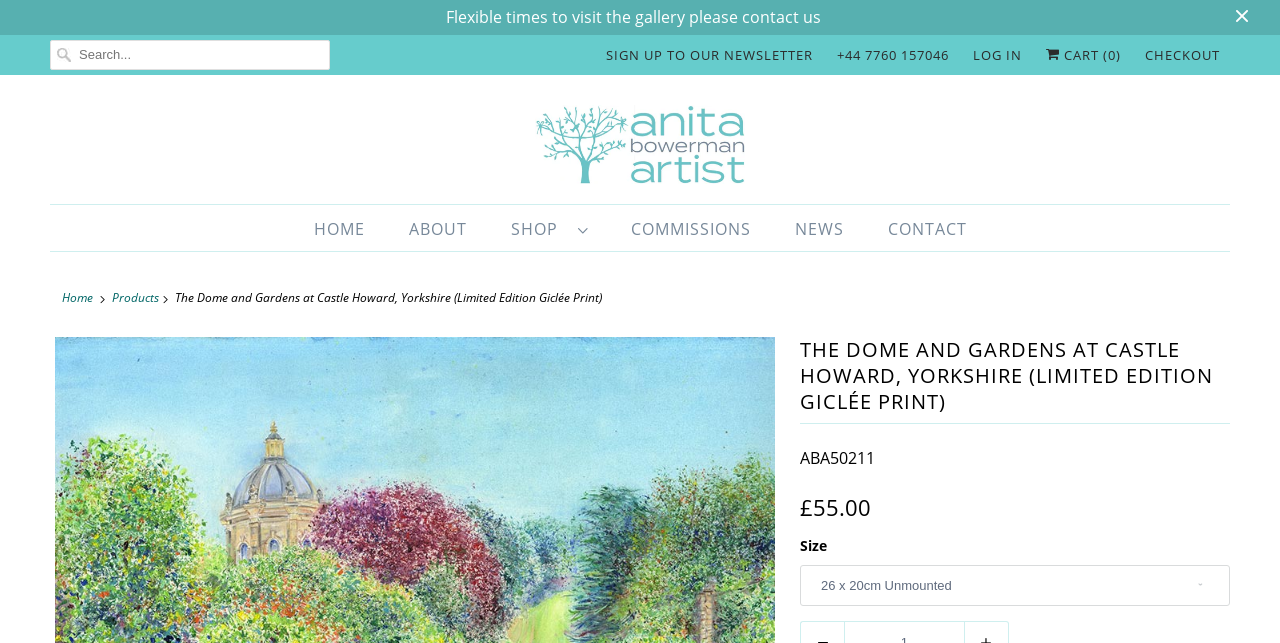Locate the bounding box coordinates of the clickable area to execute the instruction: "Search for products". Provide the coordinates as four float numbers between 0 and 1, represented as [left, top, right, bottom].

[0.039, 0.062, 0.258, 0.109]